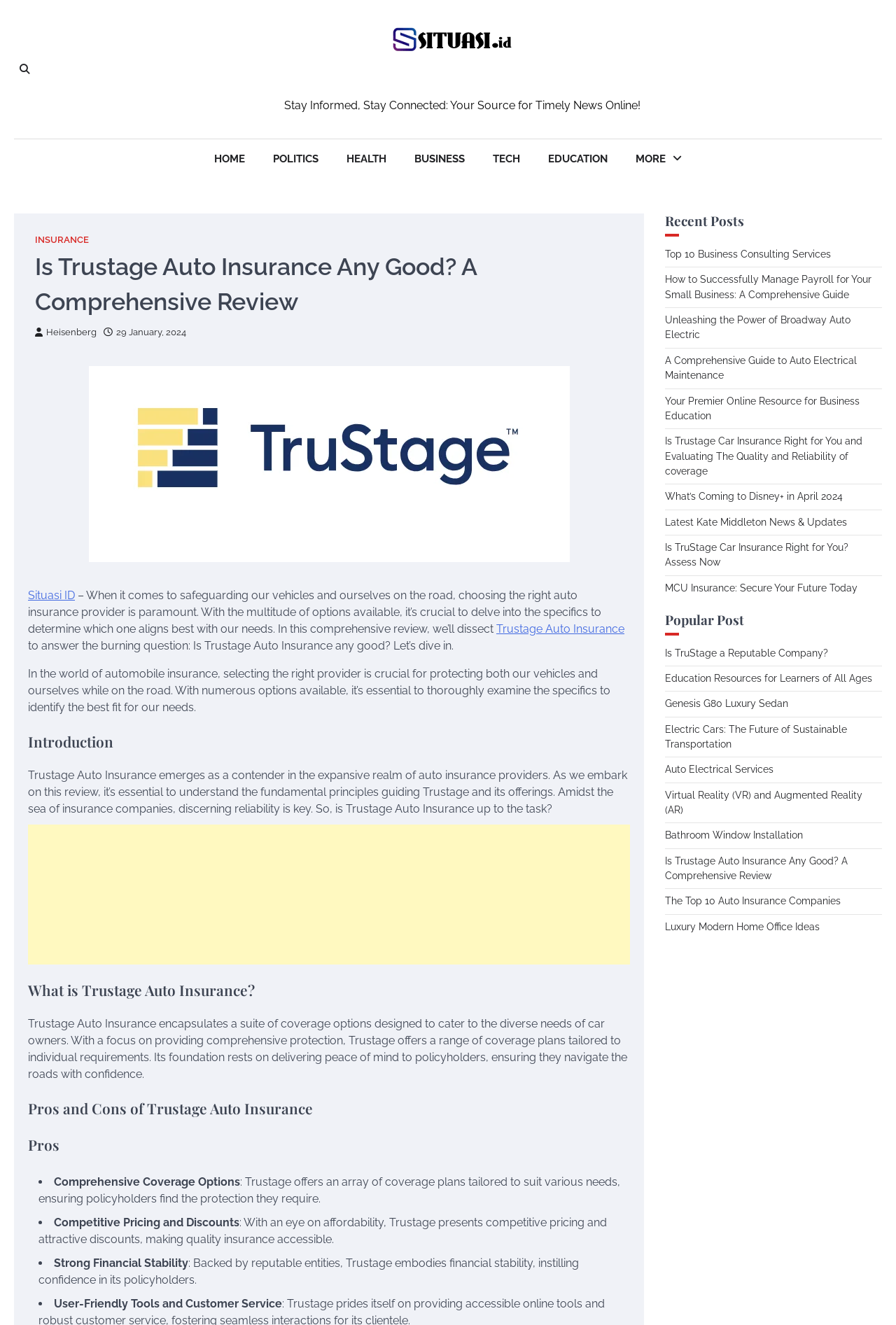Can you show the bounding box coordinates of the region to click on to complete the task described in the instruction: "Read the 'Introduction' section"?

[0.031, 0.552, 0.703, 0.568]